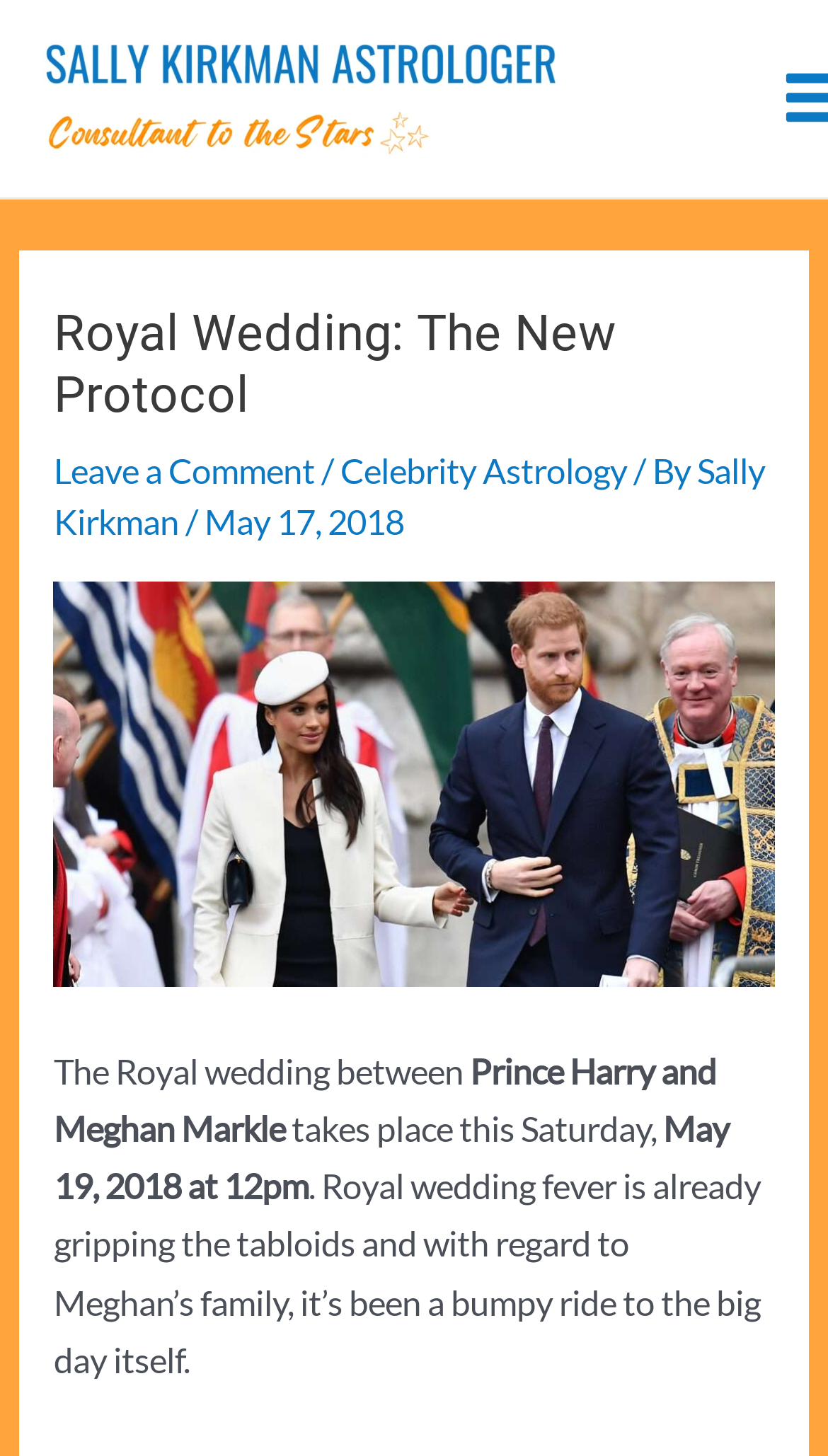Give a detailed account of the webpage, highlighting key information.

The webpage is about the Royal Wedding between Prince Harry and Meghan Markle. At the top, there is a header section with a heading "Royal Wedding: The New Protocol" and a link to "Leave a Comment" on the left, followed by a link to "Celebrity Astrology" and another link to the author "Sally Kirkman" on the right. Below the header, there is a section with the author's name "Sally Kirkman" and a small image of the author on the left, and a link to the article on the right.

The main content of the webpage starts with a paragraph of text that describes the Royal Wedding, stating that it will take place on Saturday, May 19, 2018, at 12pm. The text also mentions that there has been a lot of attention from the tabloids and that Meghan's family has had a bumpy ride leading up to the big day.